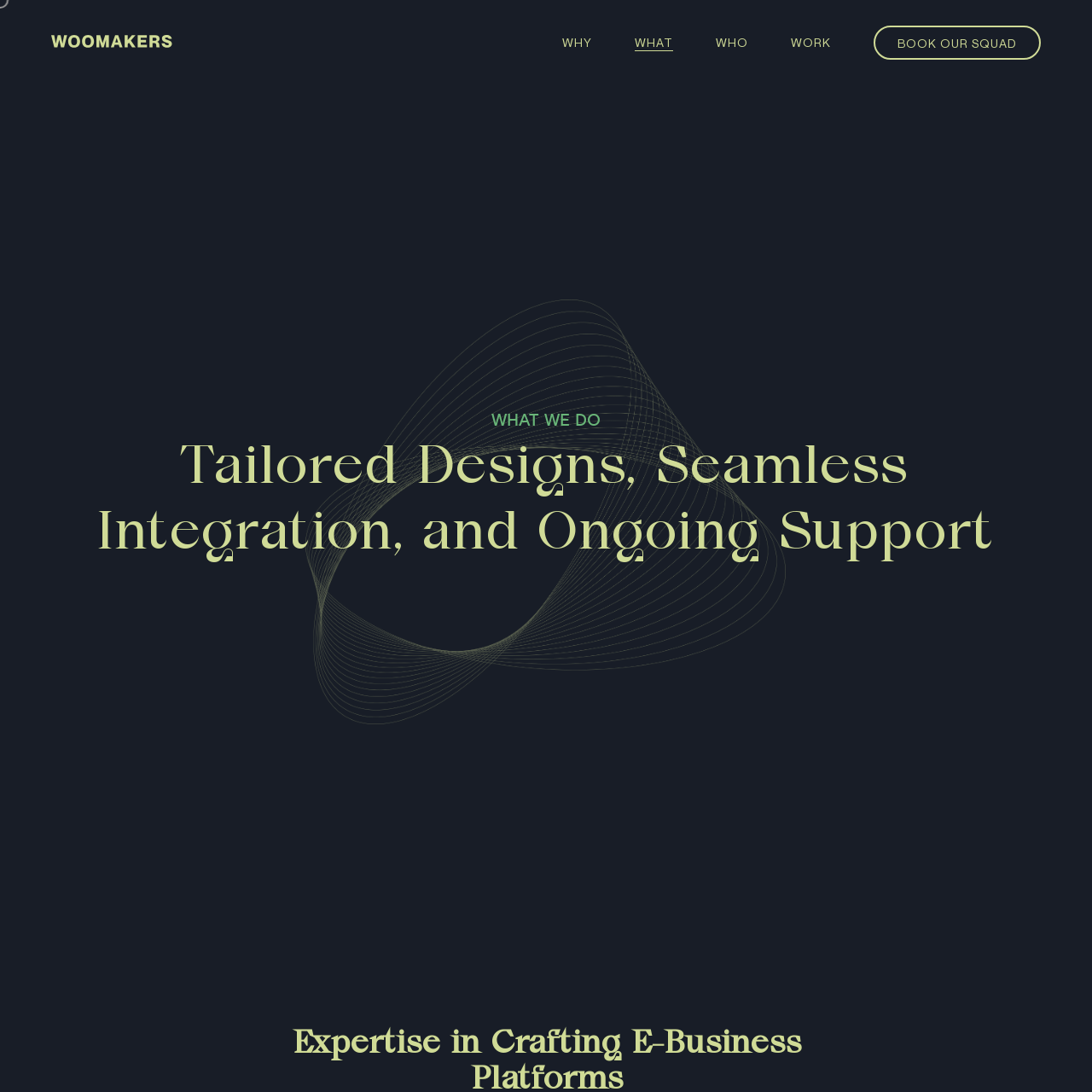What is the main service offered?
Using the details from the image, give an elaborate explanation to answer the question.

The webpage is about a company that specializes in crafting high-end WordPress and WooCommerce platforms, which can be inferred from the meta description. The heading 'WHAT WE DO' and the subheading 'Tailored Designs, Seamless Integration, and Ongoing Support' also suggest that the company provides customized WordPress and WooCommerce solutions.